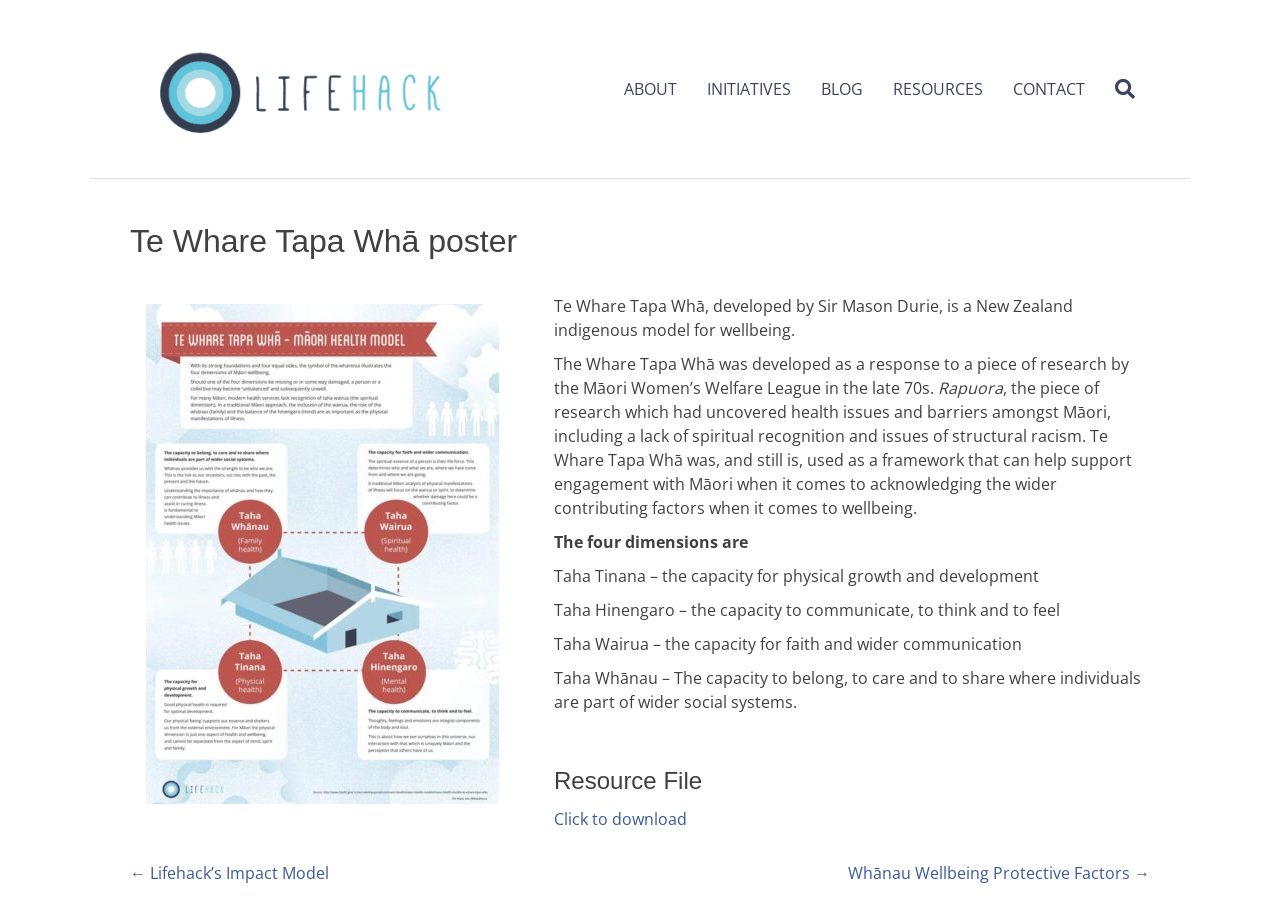Can you specify the bounding box coordinates of the area that needs to be clicked to fulfill the following instruction: "Click the 'Build Your Cover Letter' link"?

None